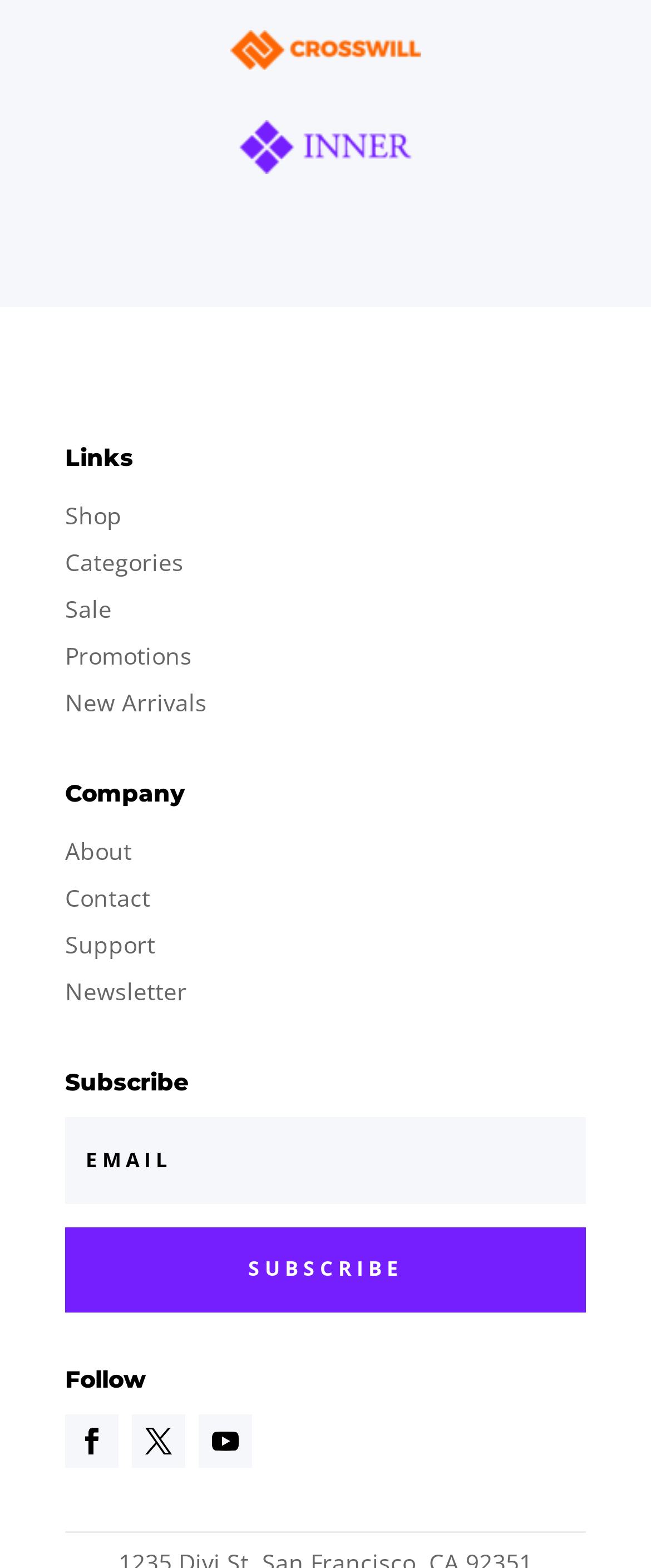Please identify the bounding box coordinates of the element that needs to be clicked to perform the following instruction: "Subscribe to the newsletter".

[0.1, 0.783, 0.9, 0.837]